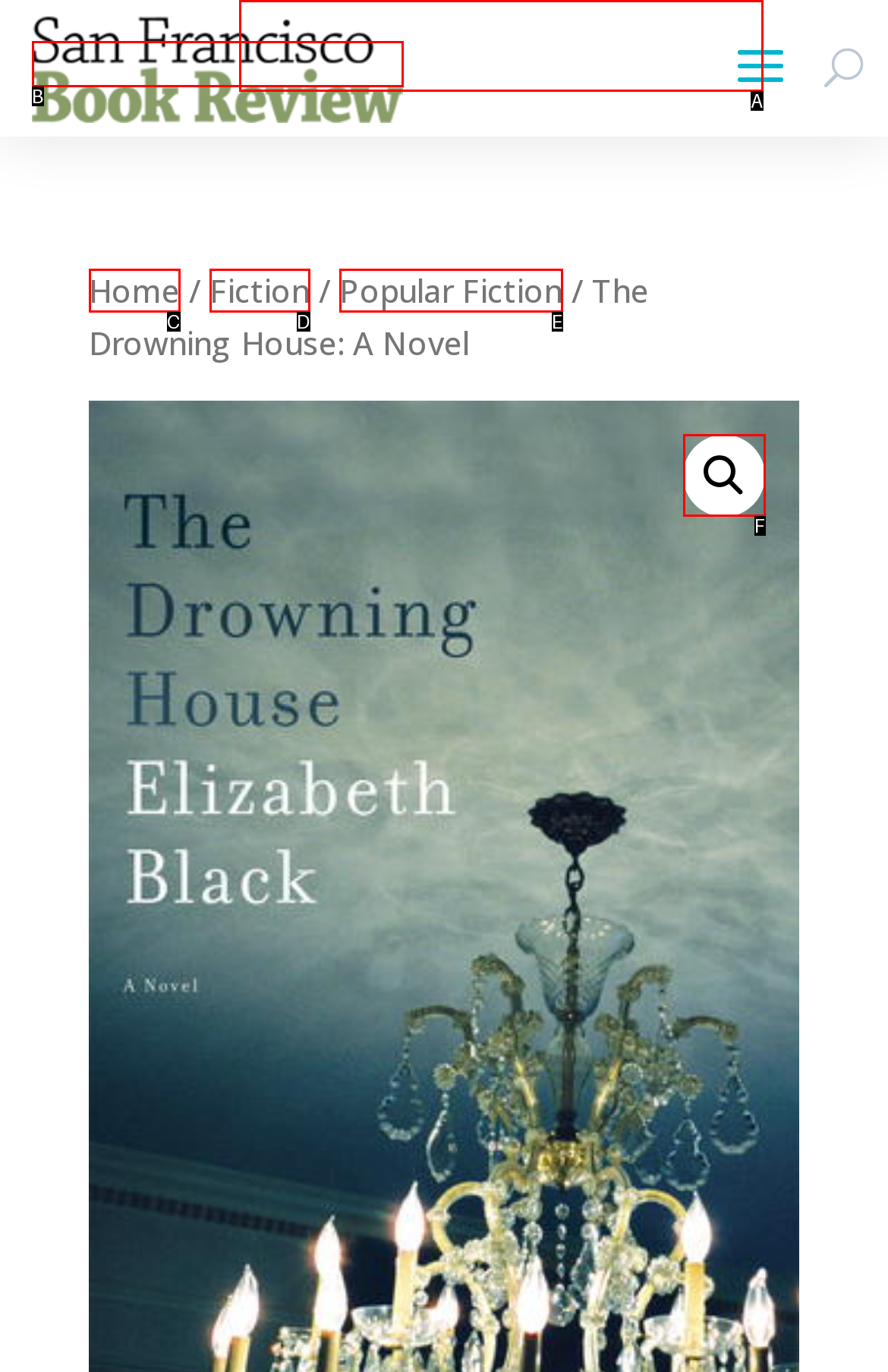Select the correct option based on the description: Fiction
Answer directly with the option’s letter.

D